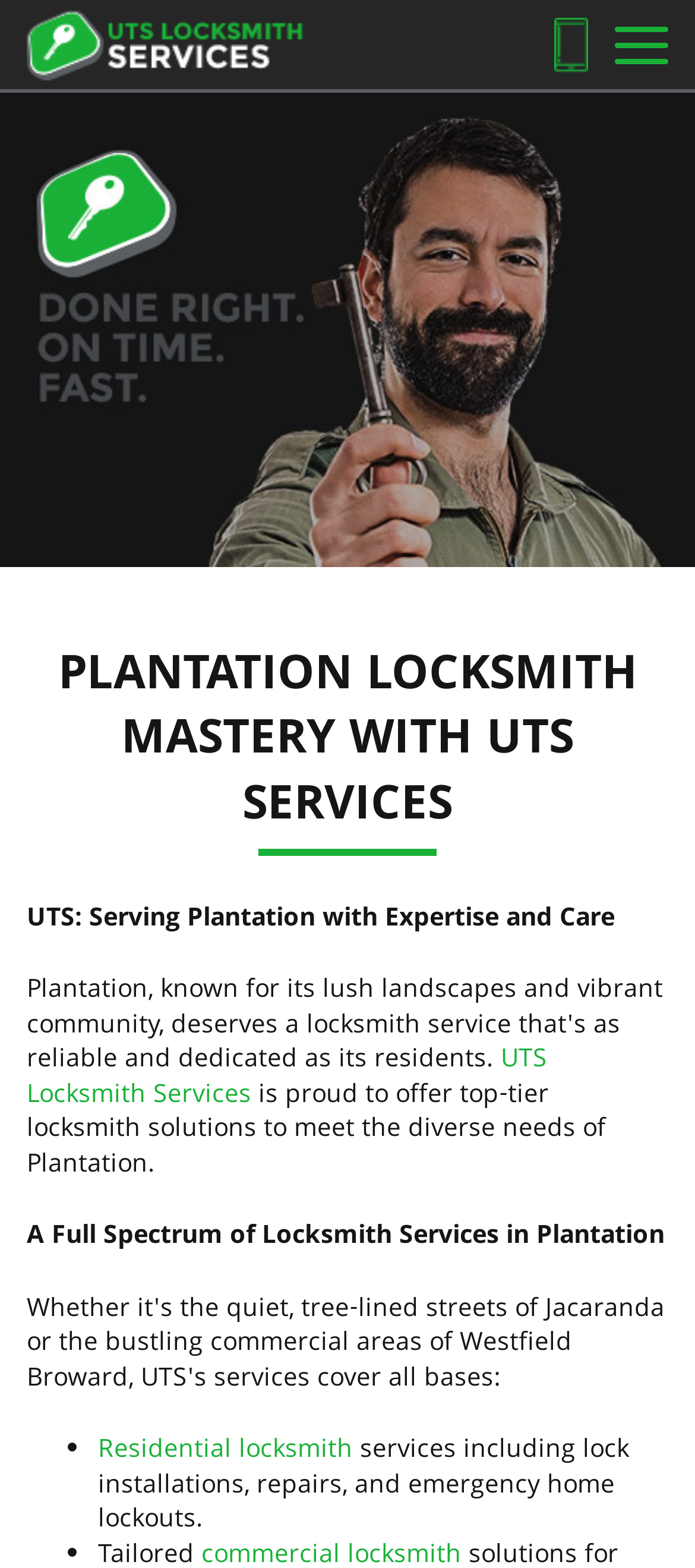Can you identify and provide the main heading of the webpage?

PLANTATION LOCKSMITH MASTERY WITH UTS SERVICES